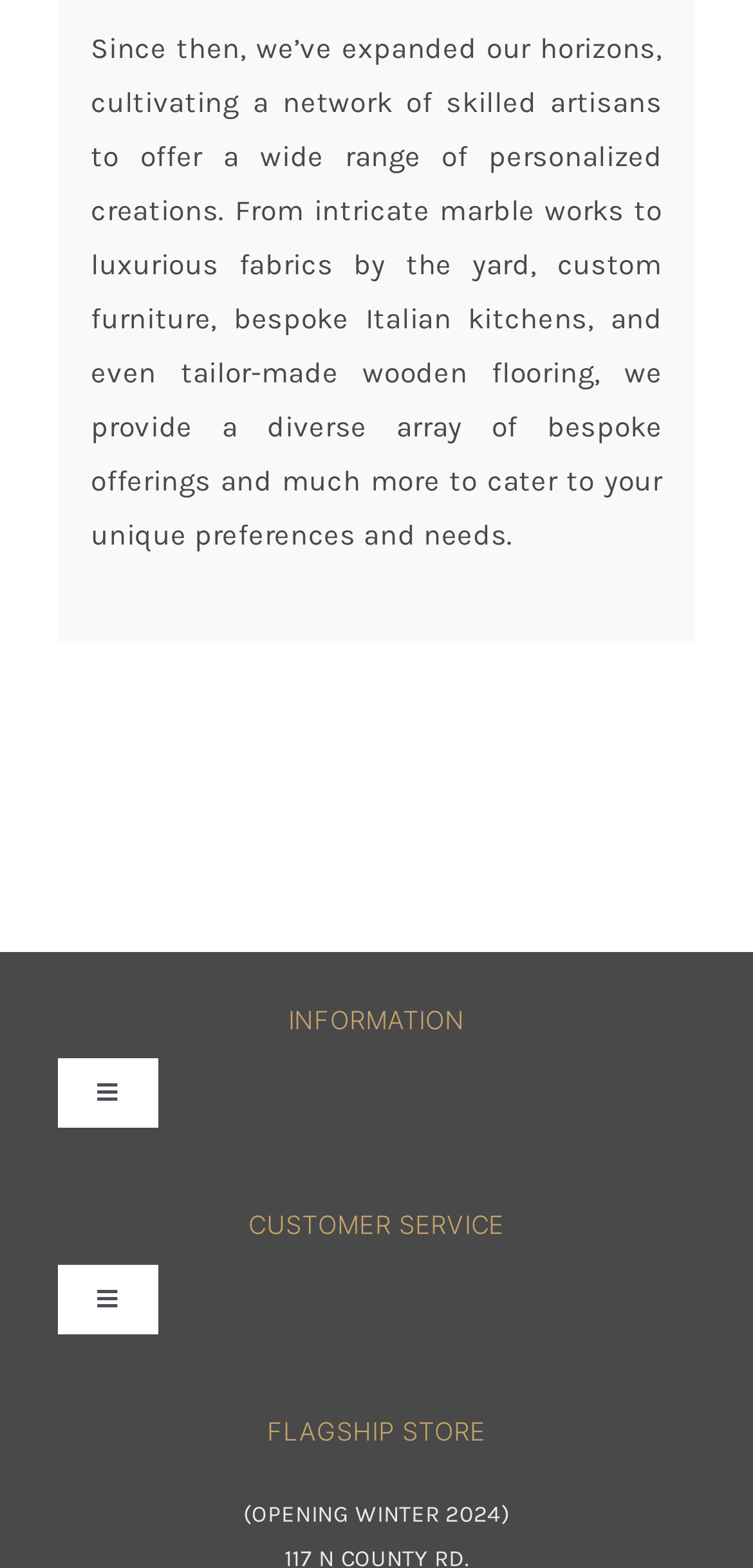Based on the image, please elaborate on the answer to the following question:
When is the flagship store opening?

The StaticText element with the text '(OPENING WINTER 2024)' suggests that the flagship store is scheduled to open in Winter 2024.